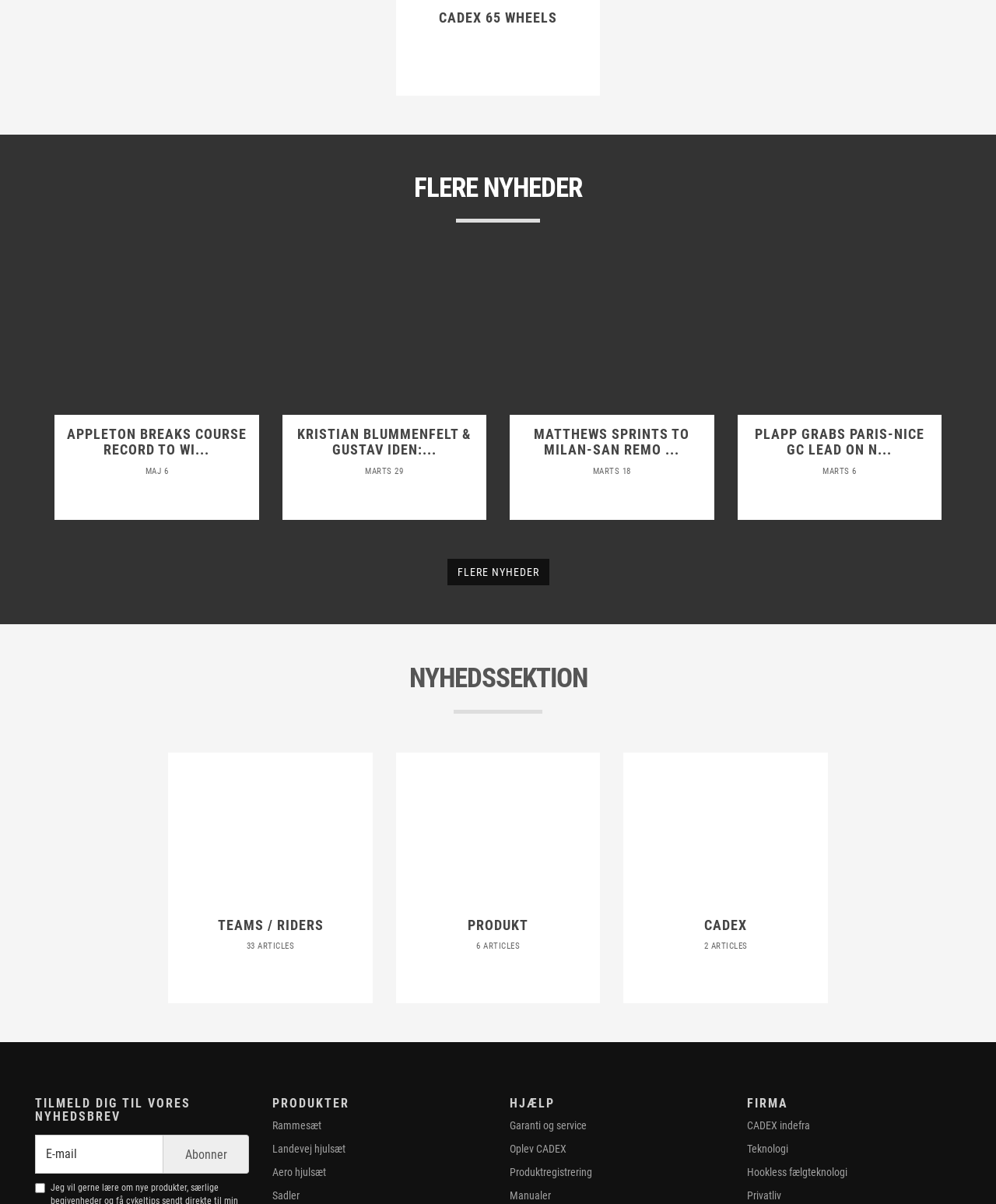Based on the element description: "Teams / Riders", identify the bounding box coordinates for this UI element. The coordinates must be four float numbers between 0 and 1, listed as [left, top, right, bottom].

[0.169, 0.625, 0.374, 0.752]